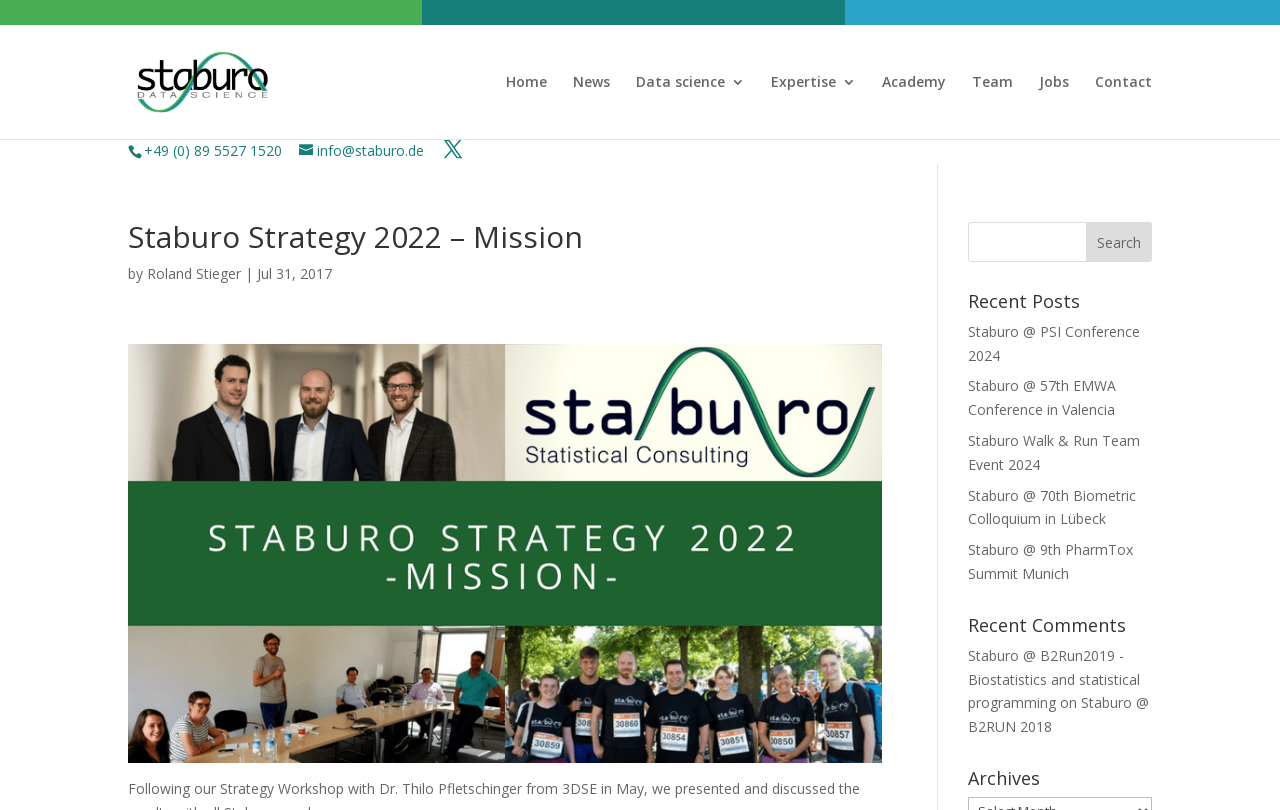Deliver a detailed narrative of the webpage's visual and textual elements.

The webpage appears to be the mission page of Staburo Strategy 2022, a company focused on data science, biostatistics, data transparency, bioinformatics, and statistical programming. 

At the top left, there is a phone number and an email address. Next to them are three social media links. Below these, there is a horizontal navigation menu with links to different sections of the website, including Home, News, Data science, Expertise, Academy, Team, Jobs, and Contact.

The main content of the page is divided into several sections. The first section has a heading "Staburo Strategy 2022 – Mission" and features an image with the same title. Below the image, there is a byline with the author's name, Roland Stieger, and the date, July 31, 2017.

On the right side of the page, there is a search bar with a search button. Below the search bar, there are three sections: Recent Posts, Recent Comments, and Archives. The Recent Posts section lists five news articles with titles, including "Staburo @ PSI Conference 2024" and "Staburo Walk & Run Team Event 2024". The Recent Comments section lists two comments, one of which is about Staburo @ B2Run2019. The Archives section does not have any content listed.